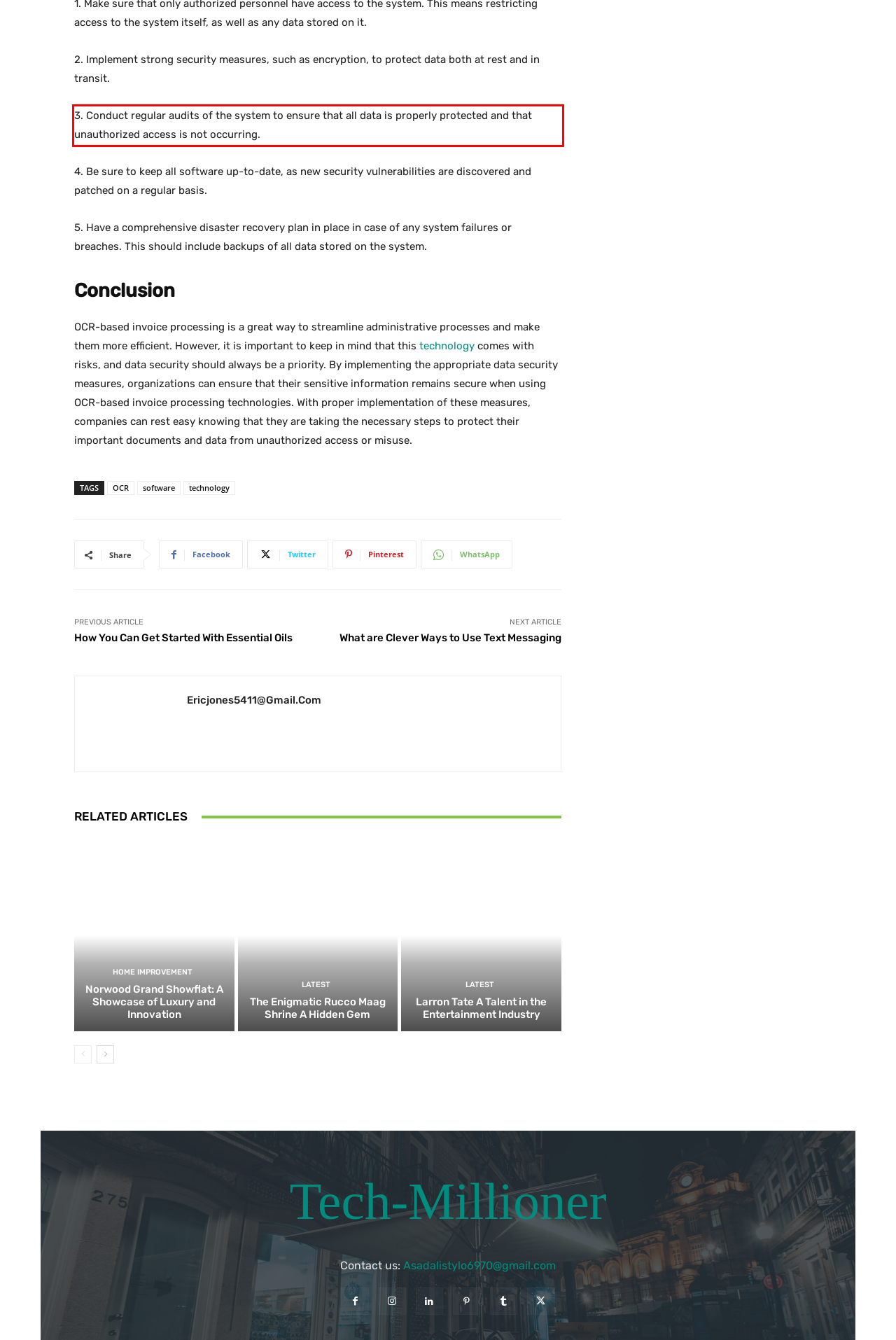Using the provided screenshot, read and generate the text content within the red-bordered area.

3. Conduct regular audits of the system to ensure that all data is properly protected and that unauthorized access is not occurring.